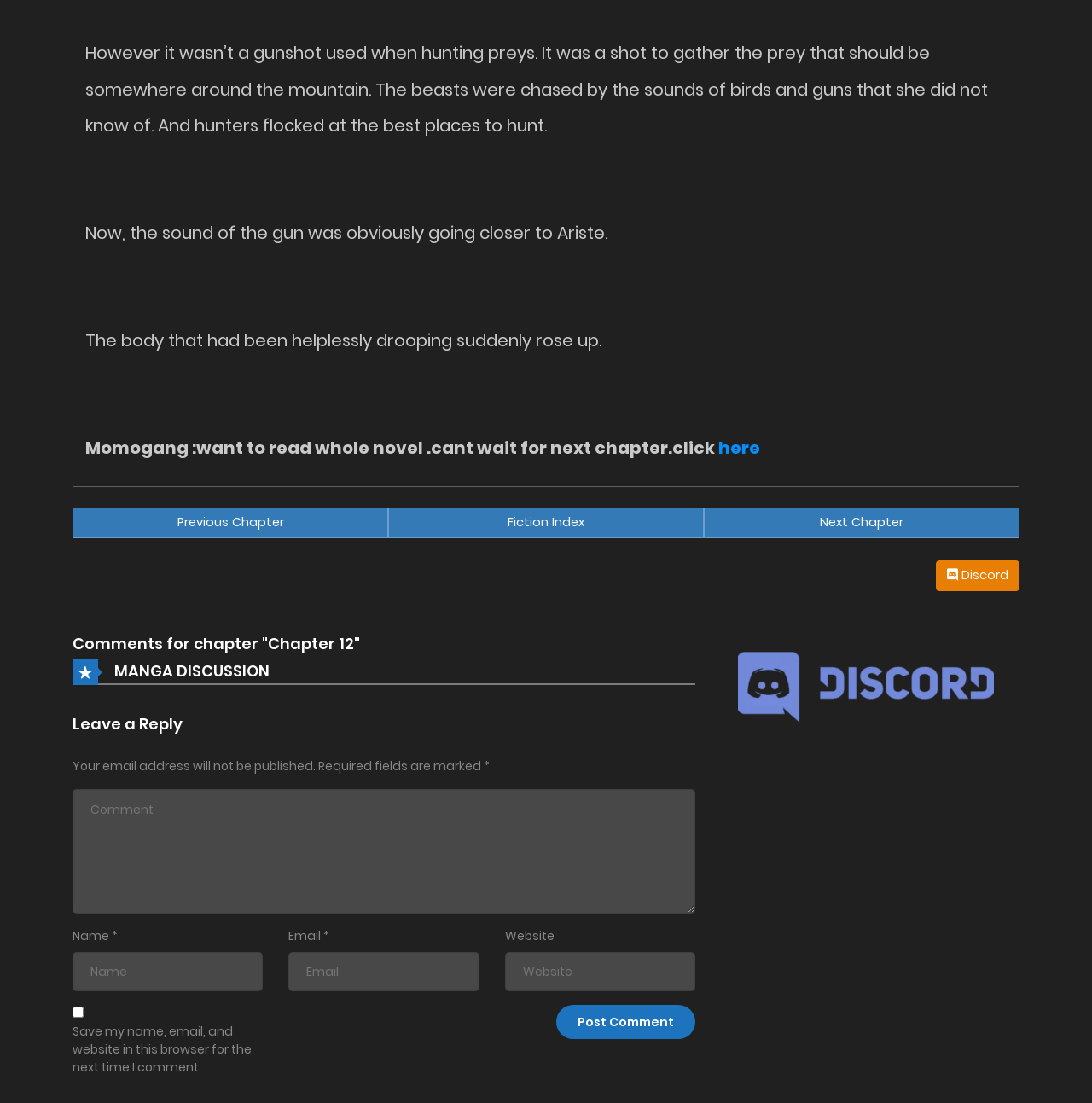What can be done with the 'Comment' textbox?
Look at the screenshot and provide an in-depth answer.

The 'Comment' textbox is required and is located below the 'Leave a Reply' heading, suggesting that it is used to leave a reply or comment on the chapter.